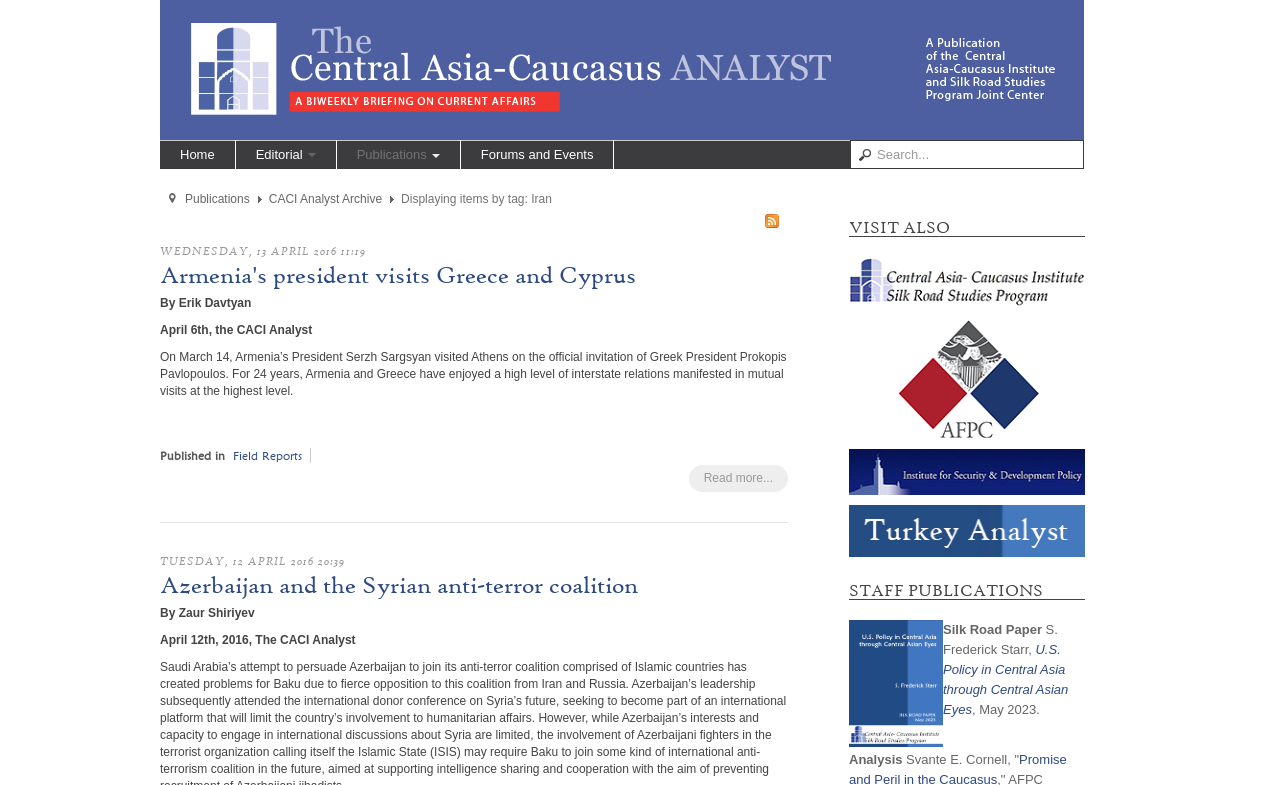Please provide a comprehensive response to the question based on the details in the image: What is the date of the first article?

I looked for the date associated with the first article, and found it in the text 'WEDNESDAY, 13 APRIL 2016 11:19'.